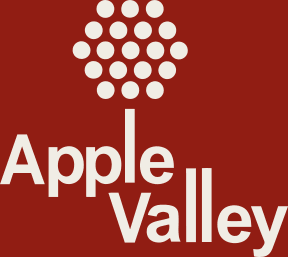What is the style of the text in the logo?
Please provide a single word or phrase as your answer based on the image.

Bold, modern